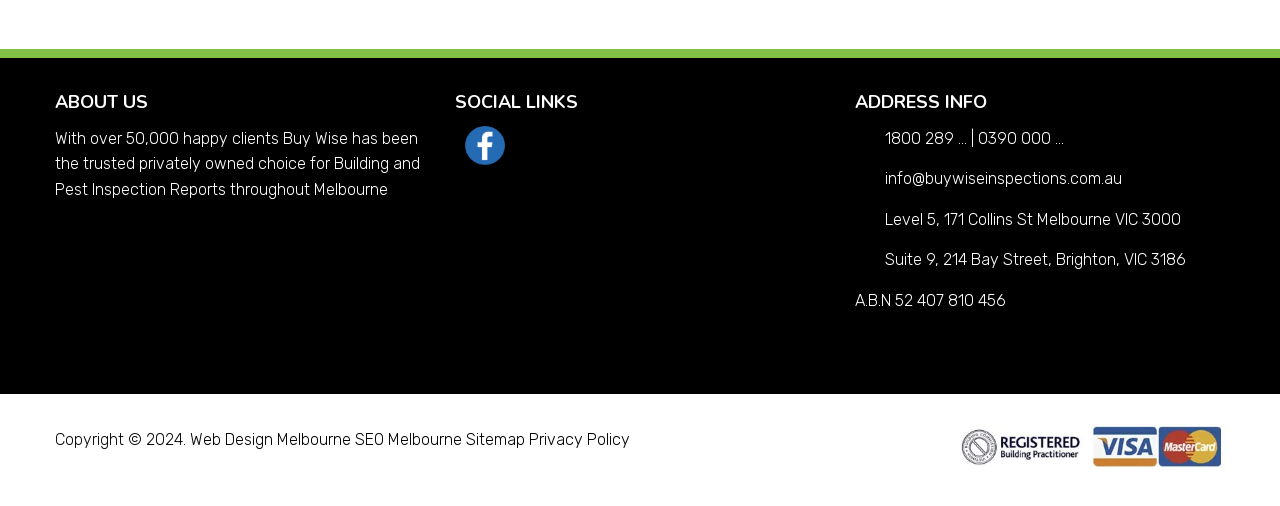Use a single word or phrase to answer the question:
What is the address of the Melbourne office?

Level 5, 171 Collins St Melbourne VIC 3000